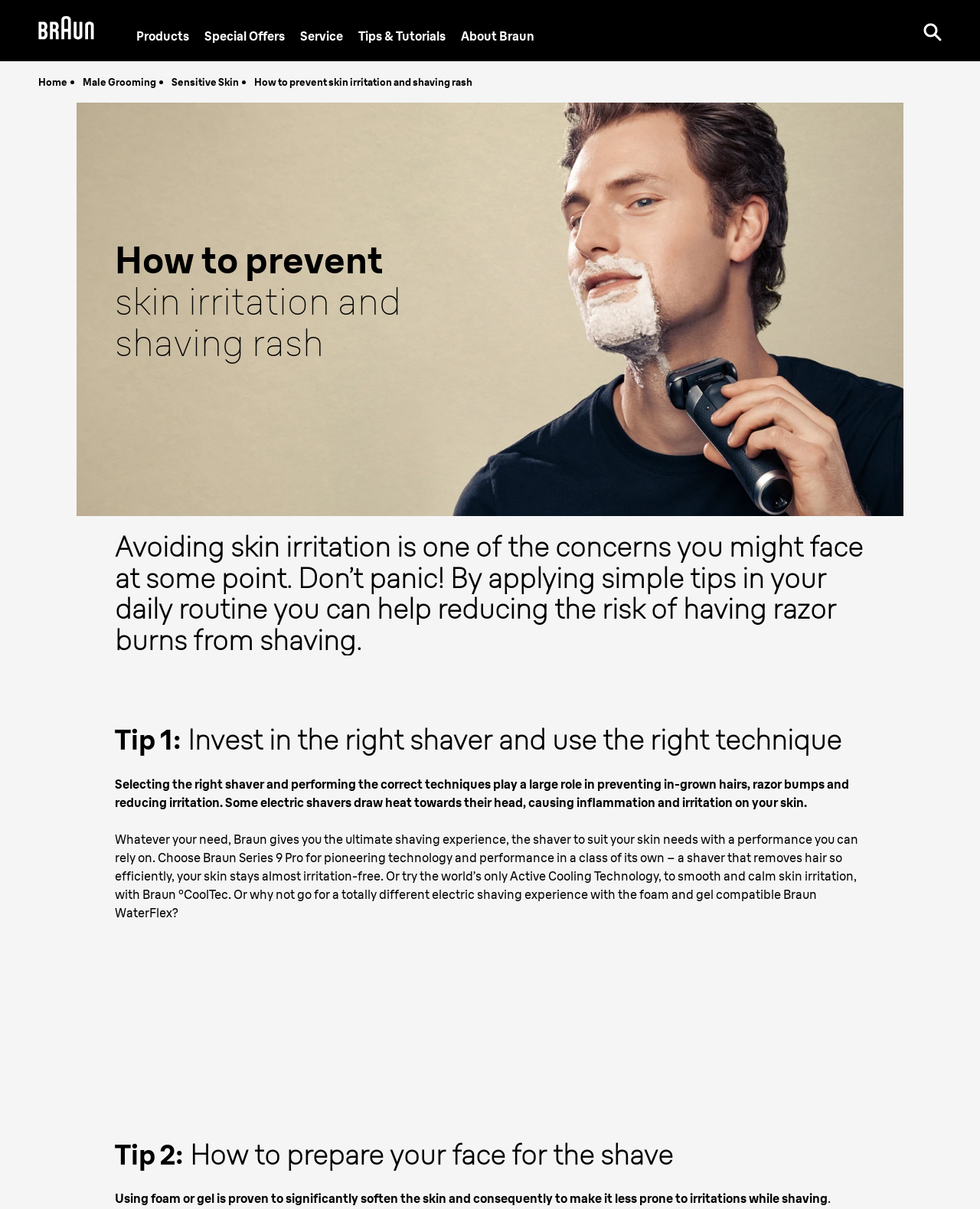What is the purpose of using foam or gel?
Using the screenshot, give a one-word or short phrase answer.

To soften the skin